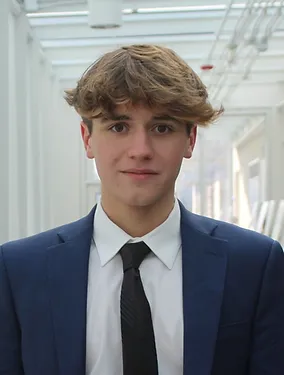Please provide a one-word or phrase answer to the question: 
What is Griffen Kowal's hairstyle like?

Casual yet stylish